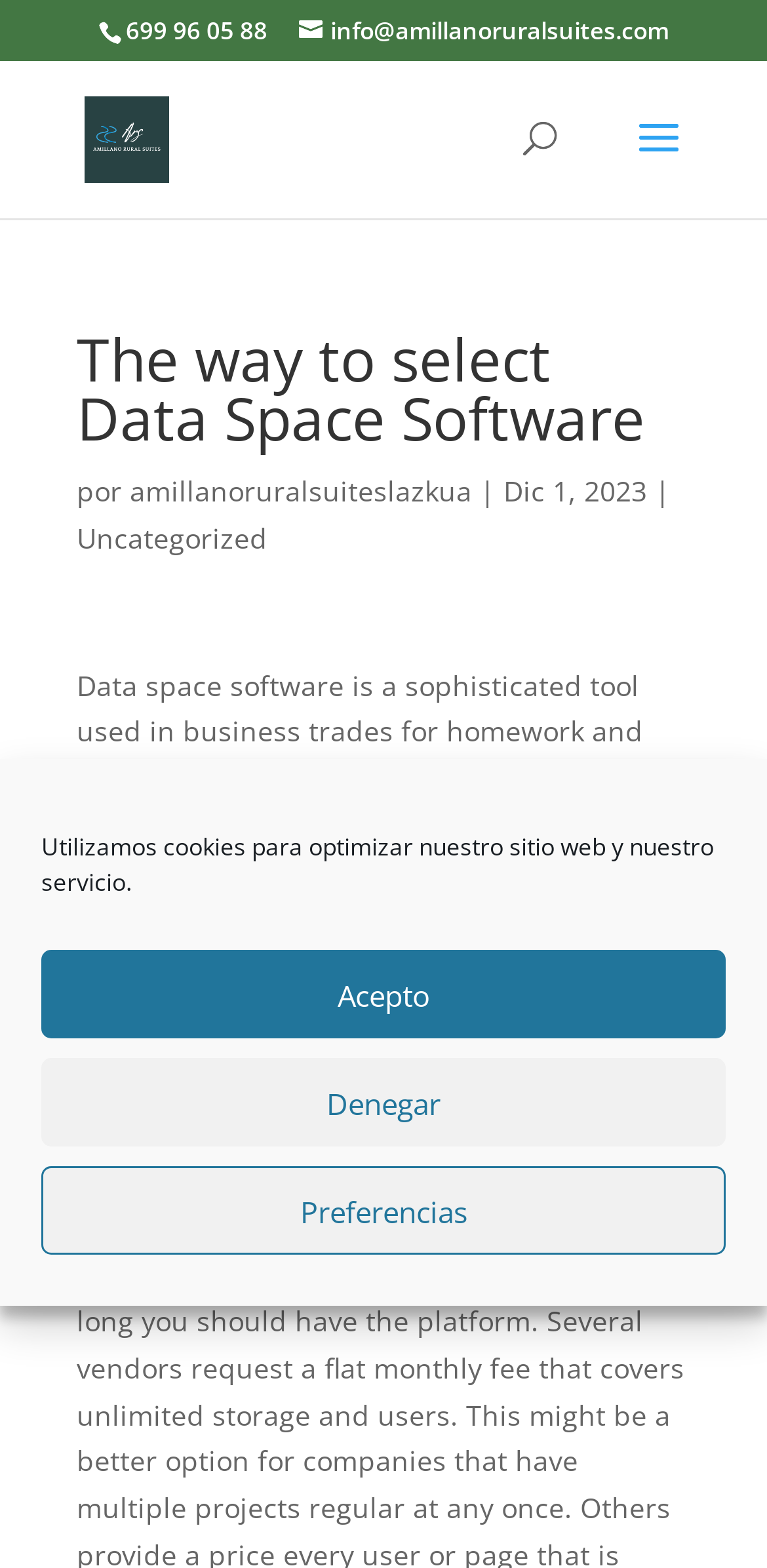Determine the bounding box for the UI element that matches this description: "February 2023".

None